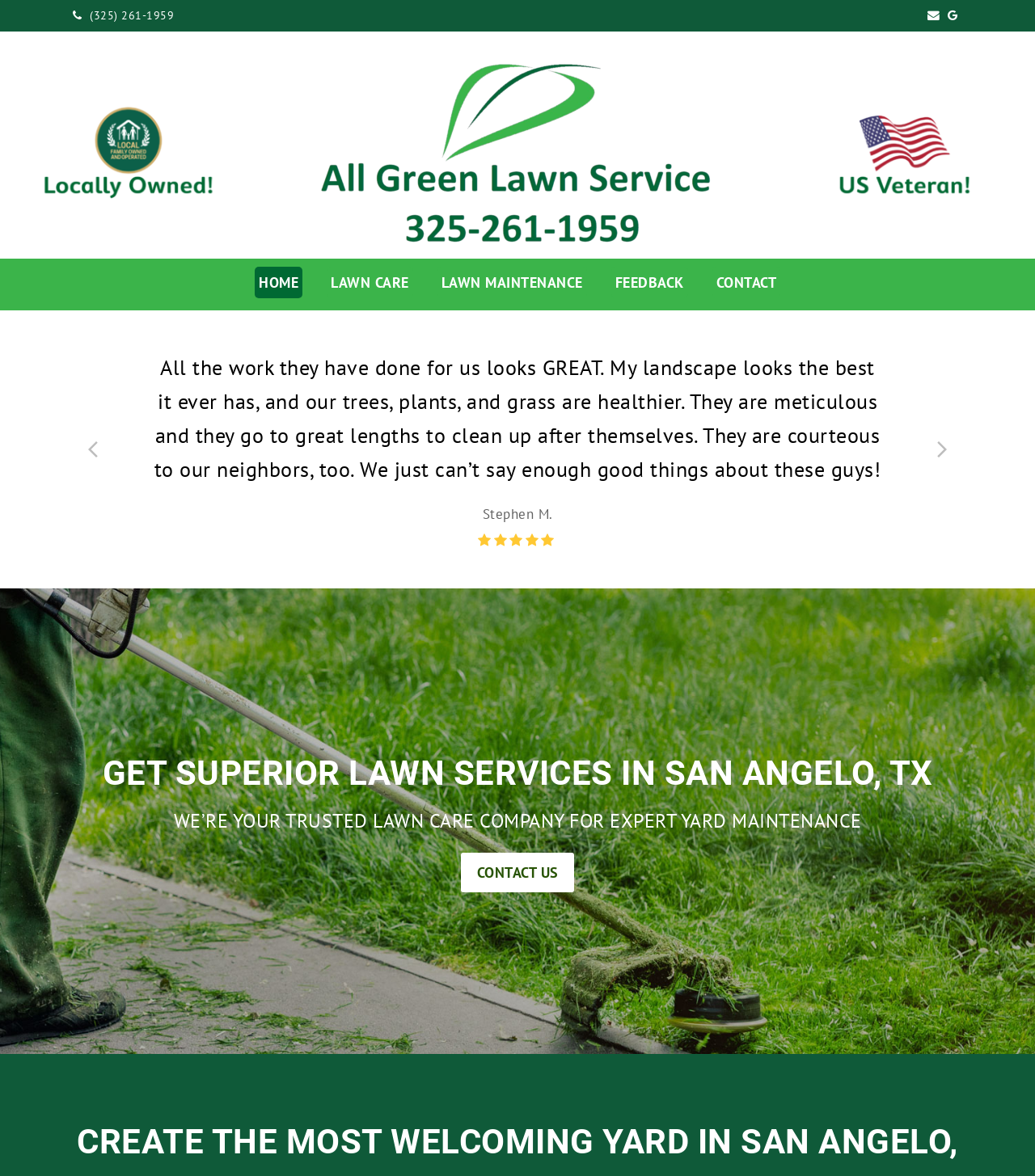Respond with a single word or short phrase to the following question: 
What is the sentiment of the customer testimonial?

Positive